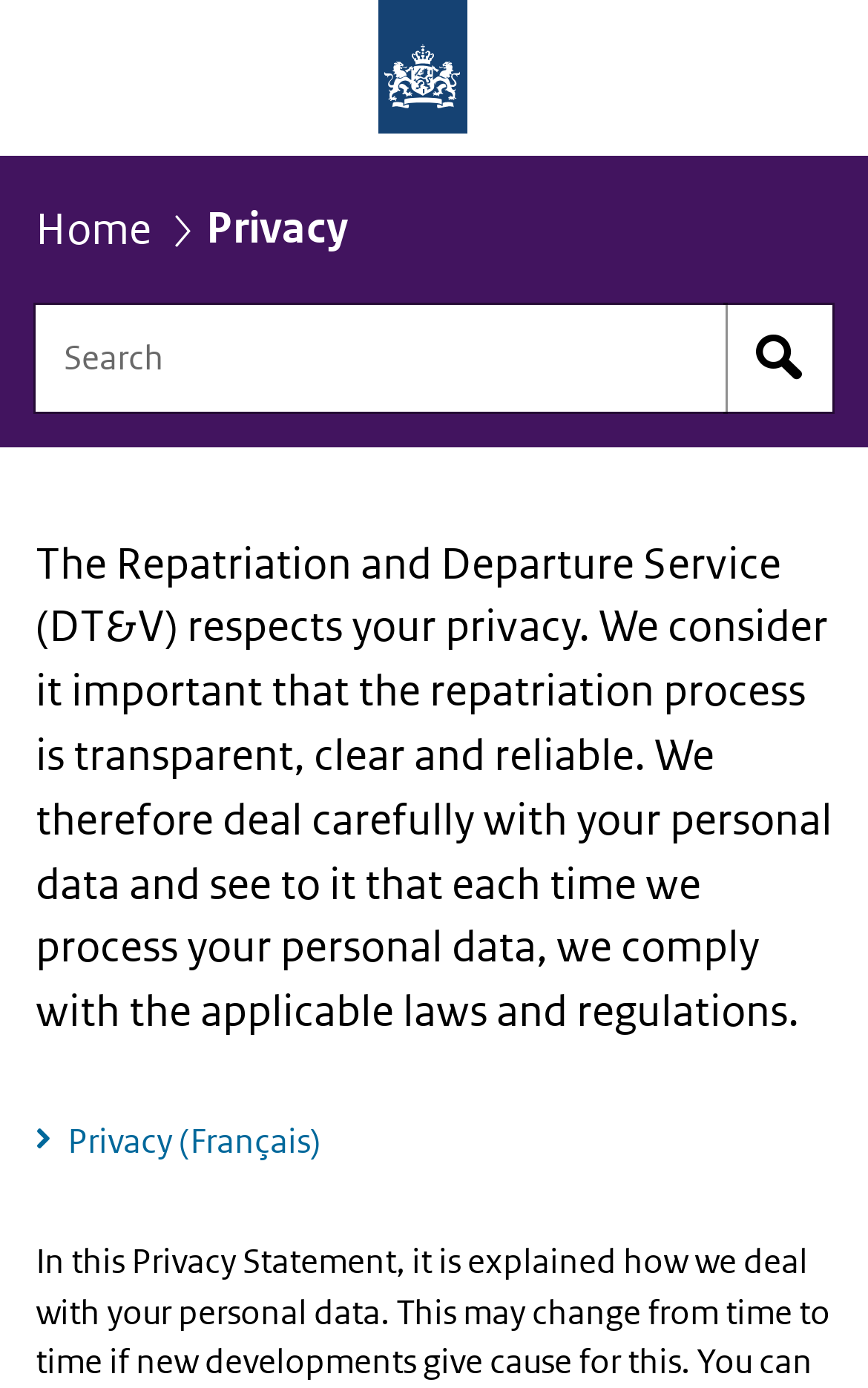Provide a brief response in the form of a single word or phrase:
How many languages are supported?

At least 2